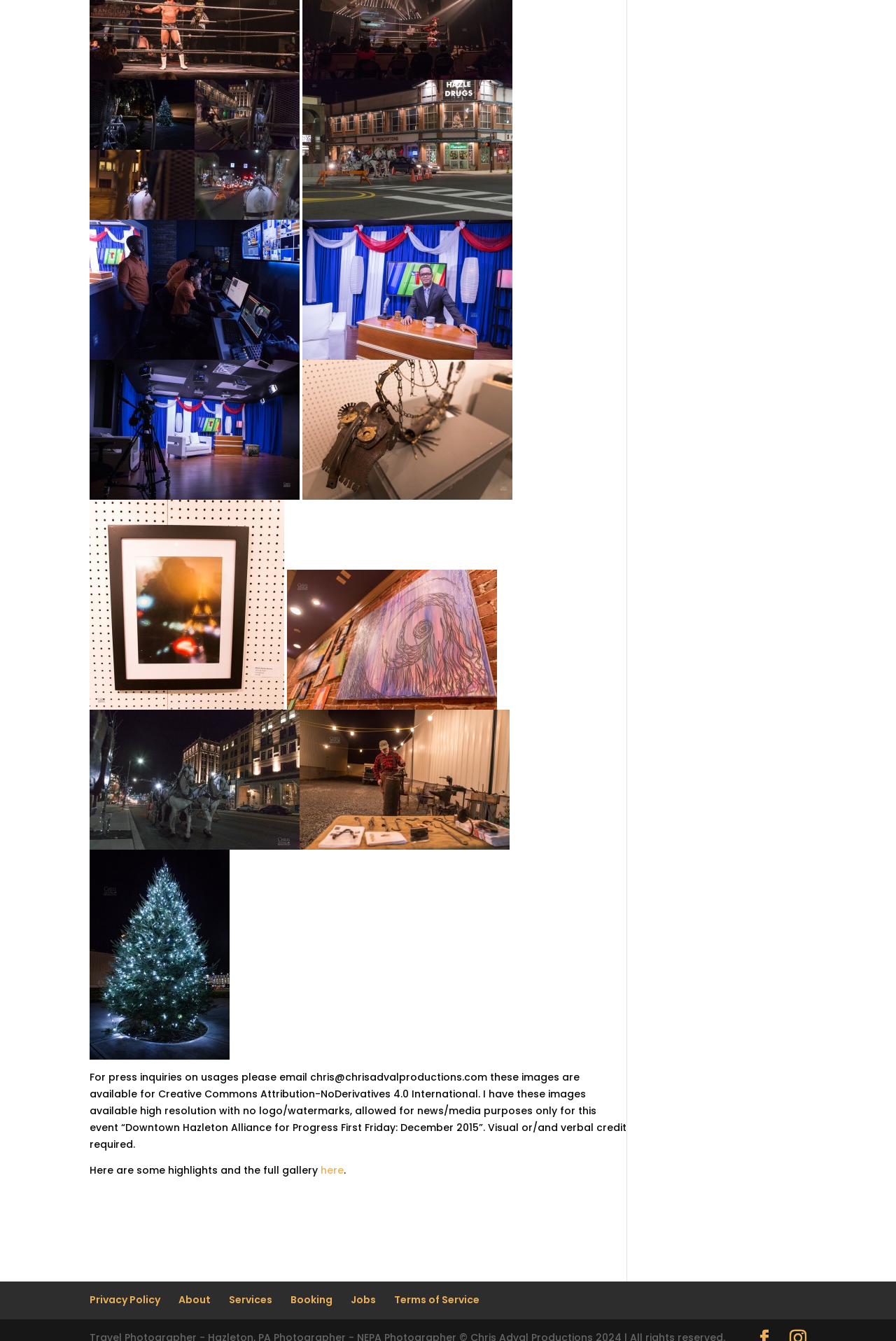What is the event featured in the images?
Answer the question with a single word or phrase, referring to the image.

First Friday